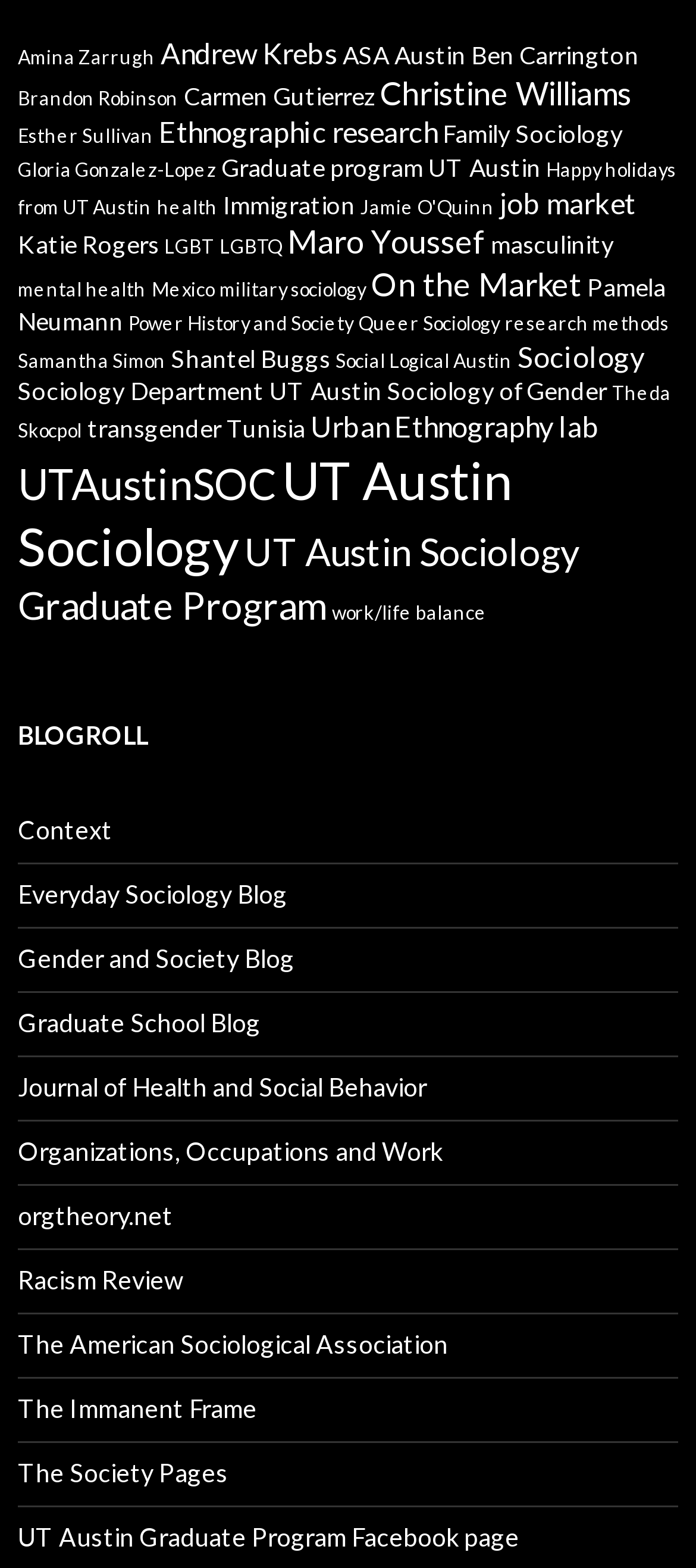What is the first link on the webpage?
Examine the screenshot and reply with a single word or phrase.

Amina Zarrugh